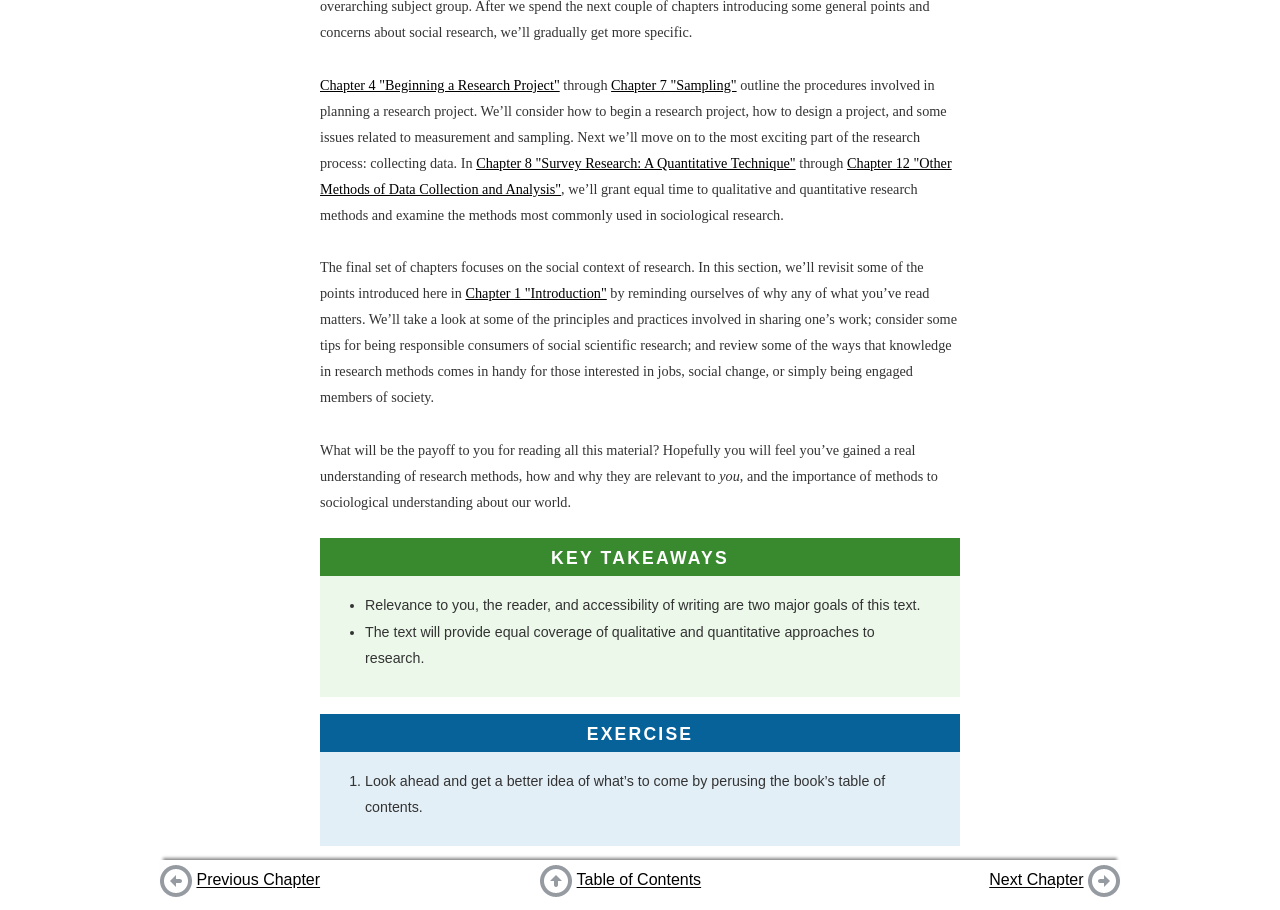Provide a one-word or one-phrase answer to the question:
What is the purpose of the 'EXERCISE' section?

To provide an activity